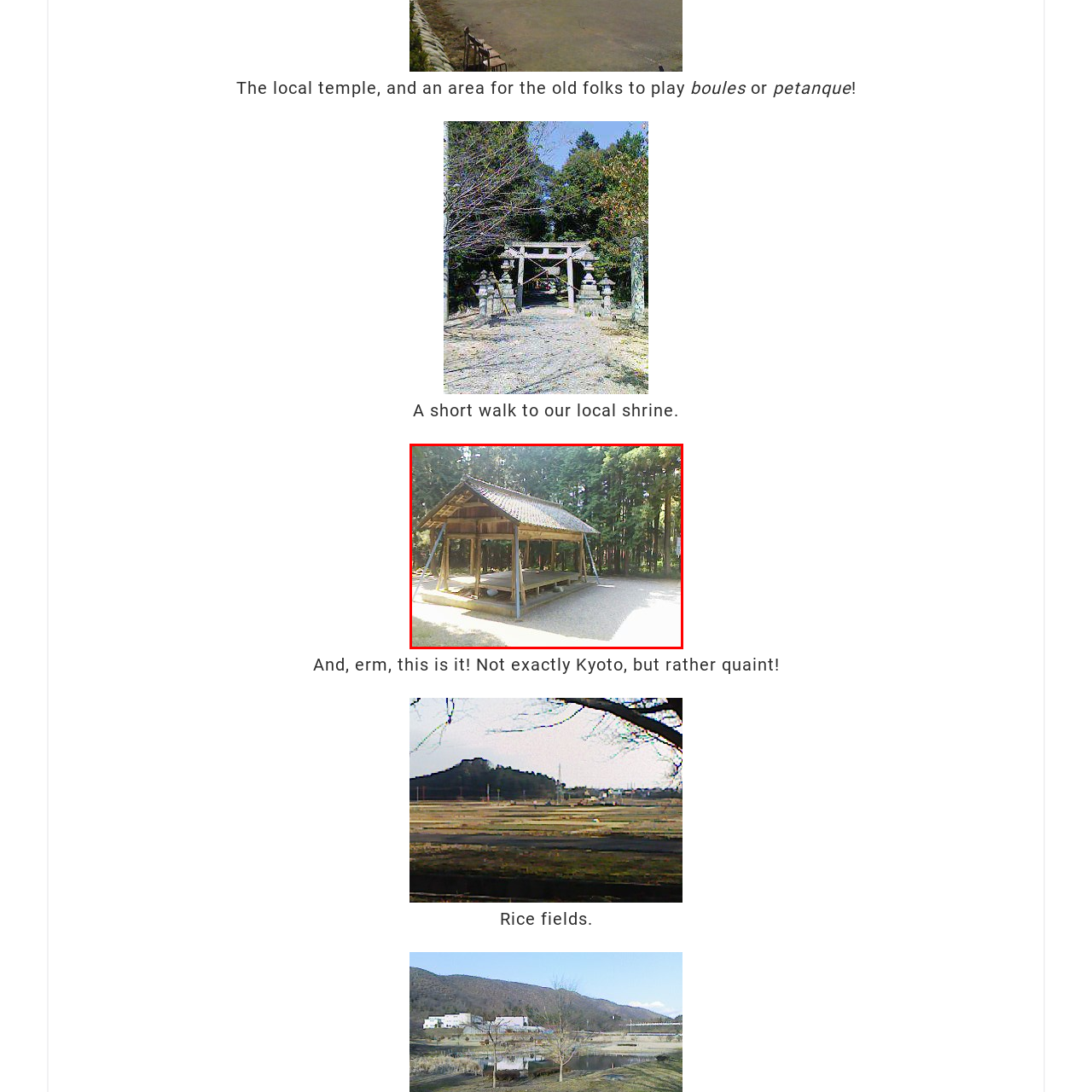View the image inside the red box and answer the question briefly with a word or phrase:
What is the atmosphere of the locale?

Quaint and inviting